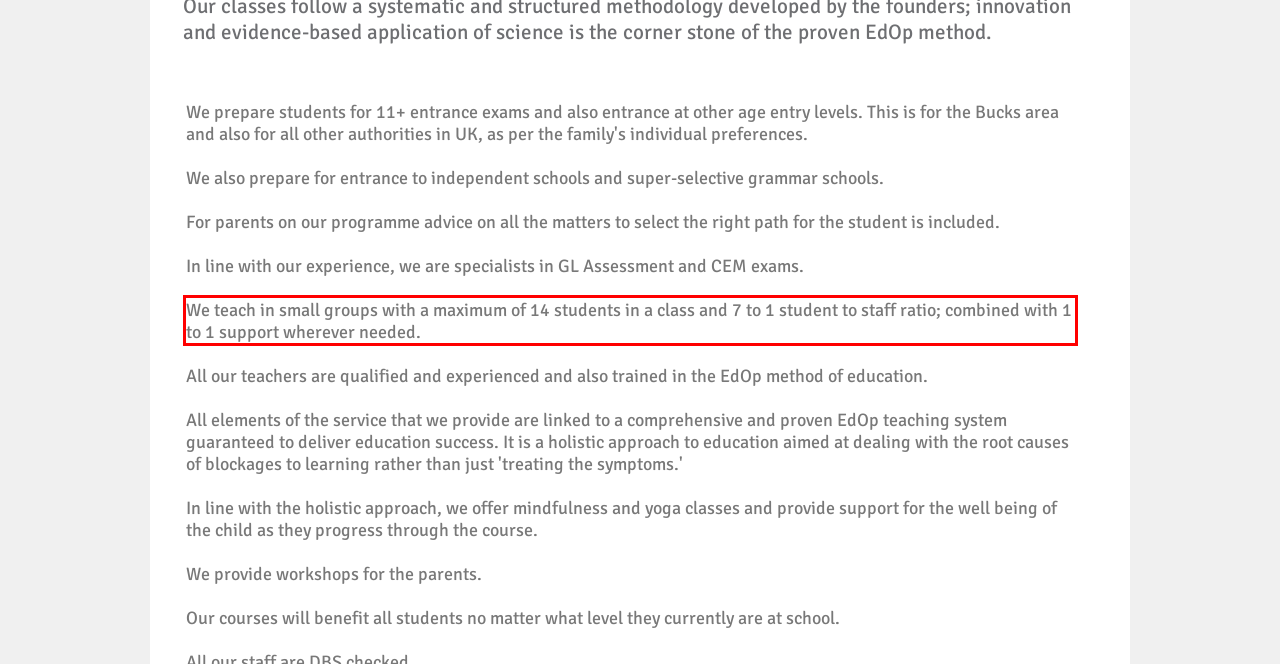The screenshot provided shows a webpage with a red bounding box. Apply OCR to the text within this red bounding box and provide the extracted content.

We teach in small groups with a maximum of 14 students in a class and 7 to 1 student to staff ratio; combined with 1 to 1 support wherever needed.